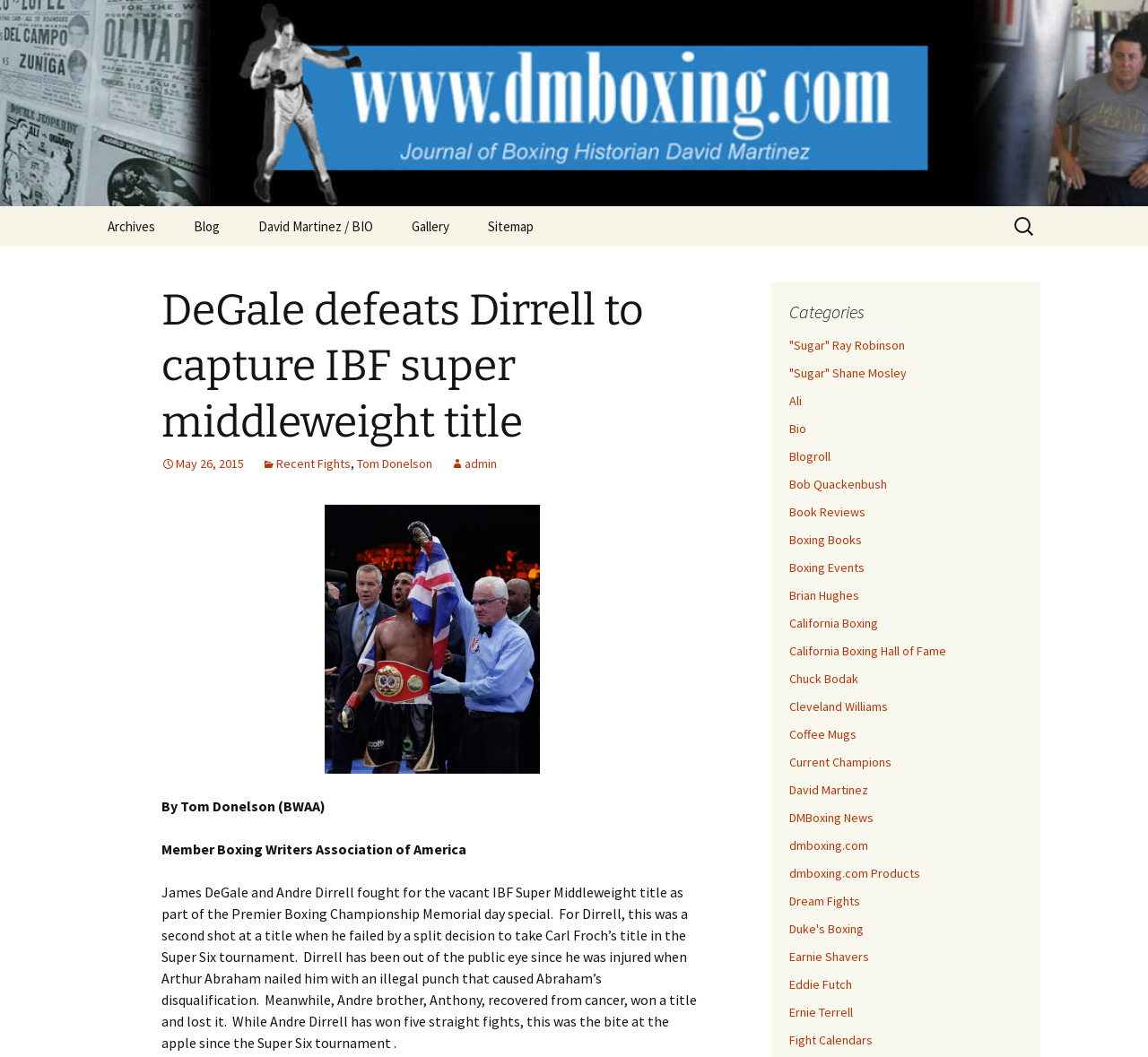How many categories are listed on the webpage? Examine the screenshot and reply using just one word or a brief phrase.

29